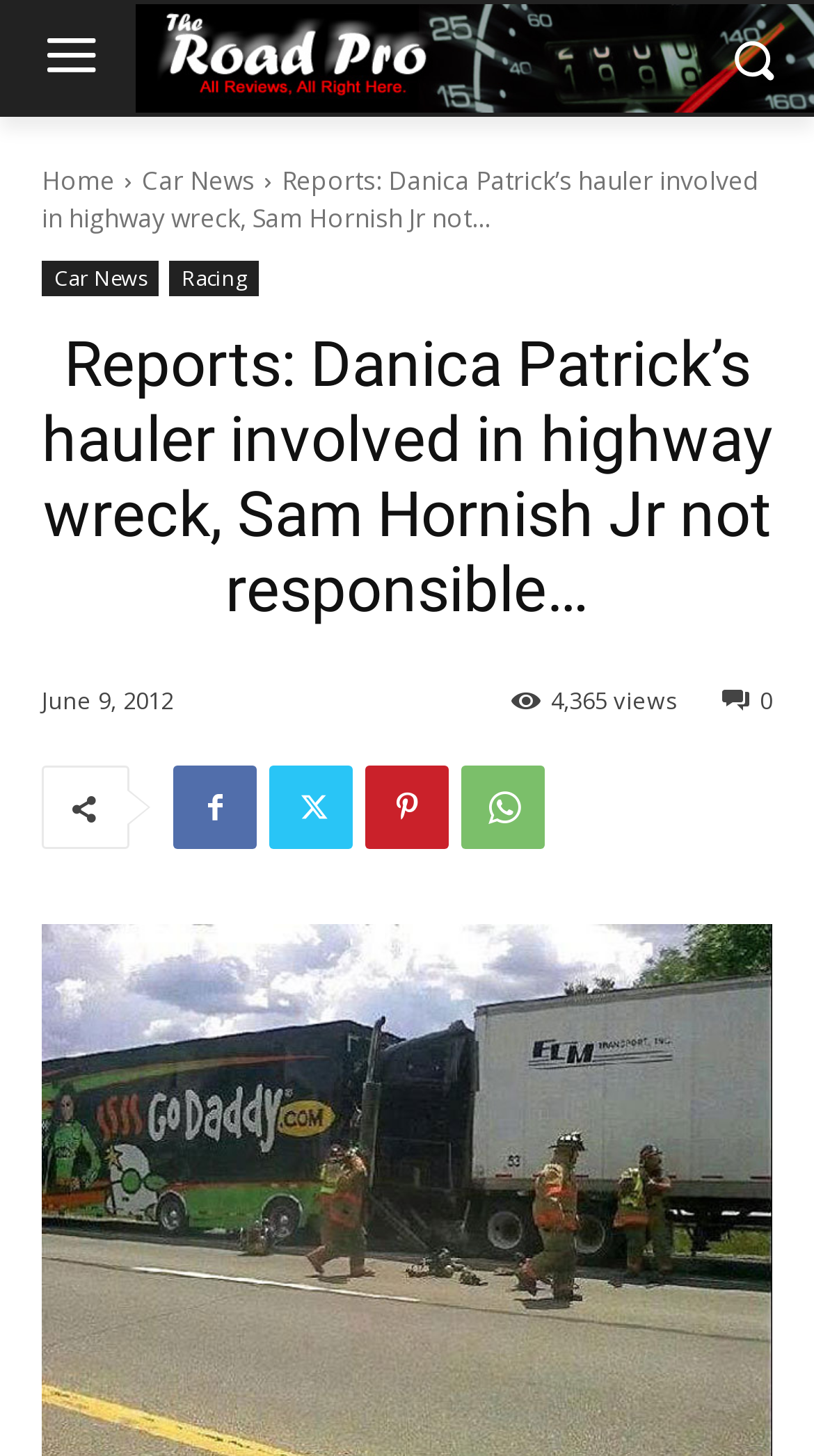What is the main heading displayed on the webpage? Please provide the text.

Reports: Danica Patrick’s hauler involved in highway wreck, Sam Hornish Jr not responsible…